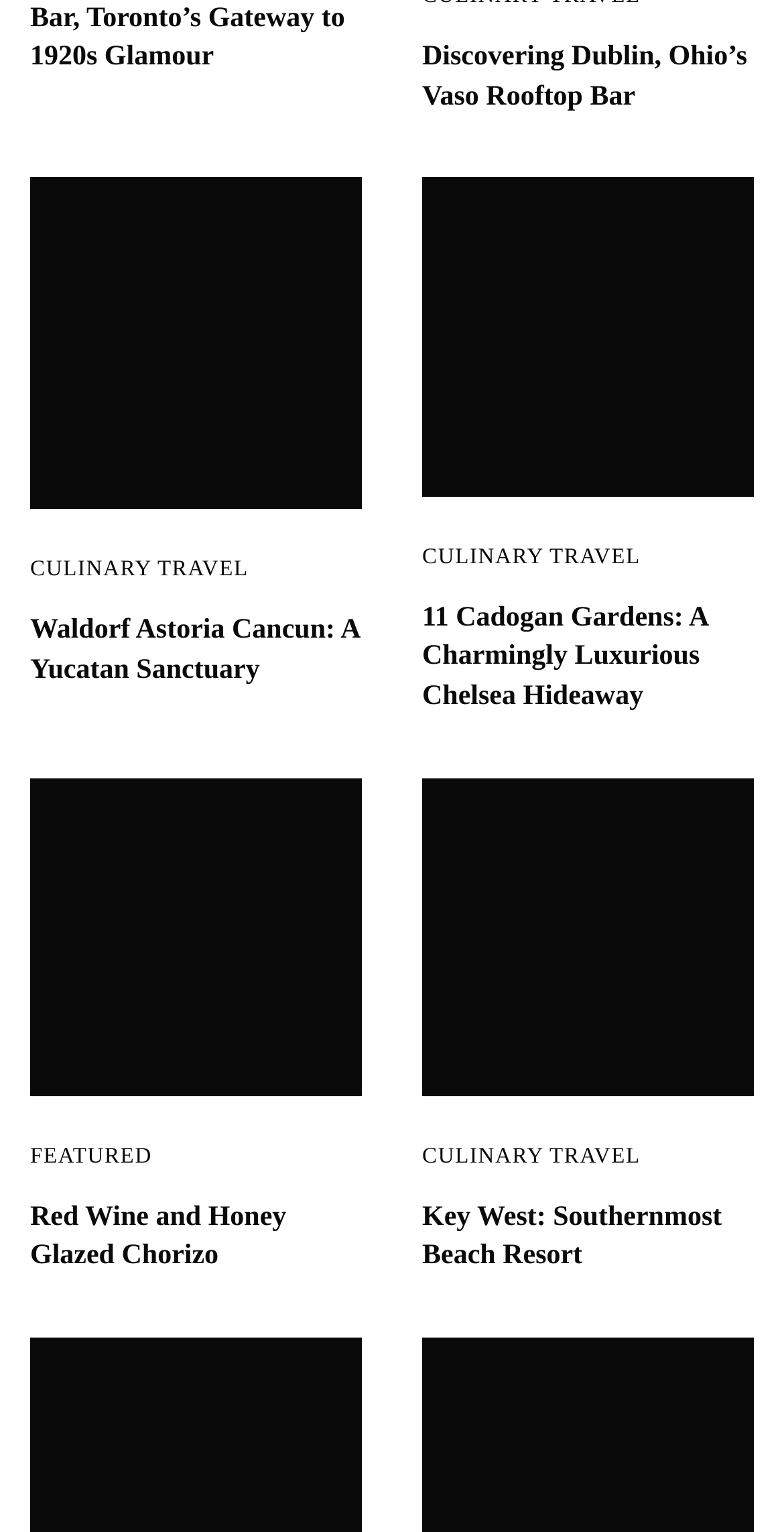How many categories are listed on this page?
Look at the image and answer with only one word or phrase.

2